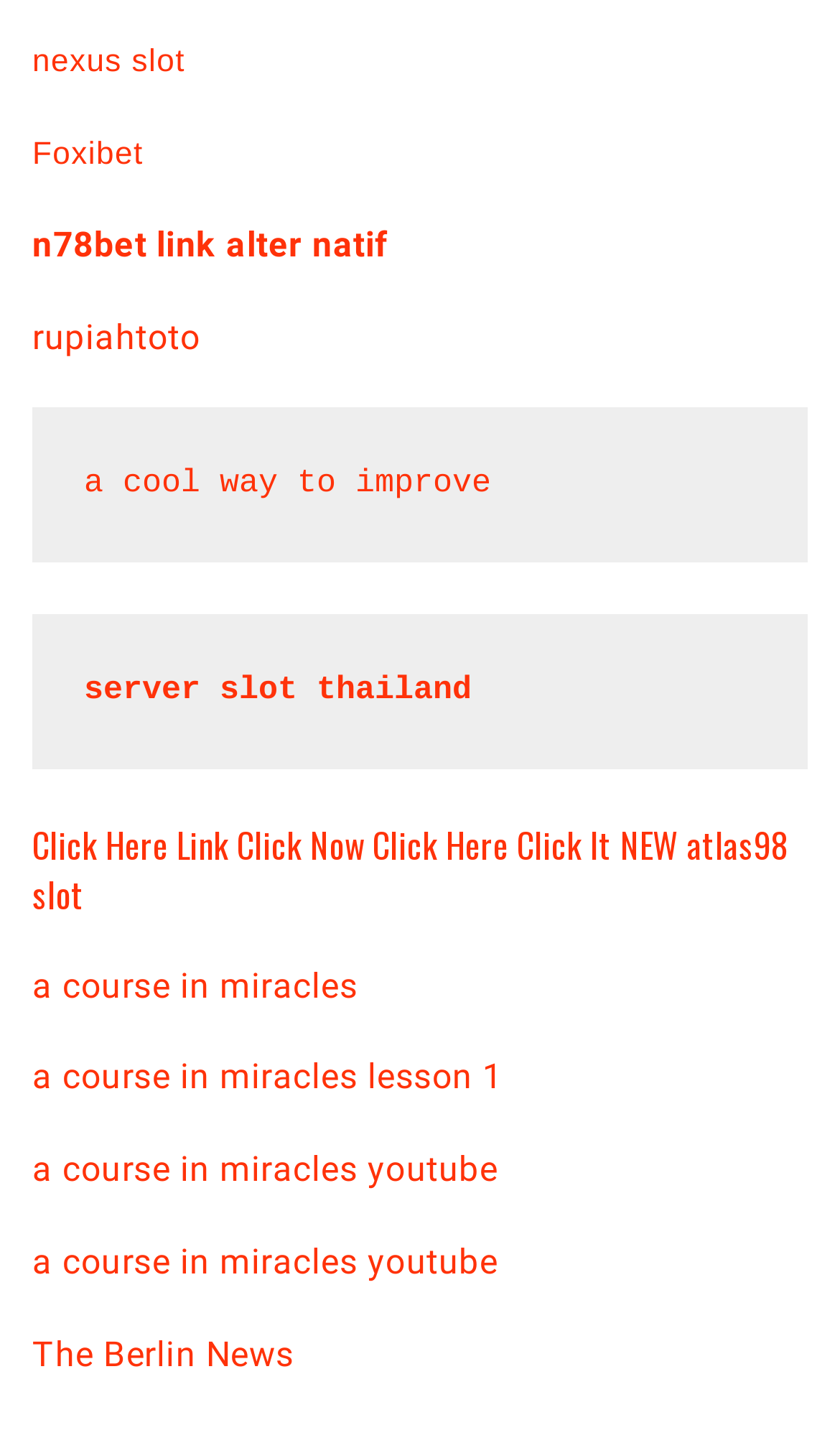Find the bounding box coordinates of the clickable region needed to perform the following instruction: "Click on nexus slot link". The coordinates should be provided as four float numbers between 0 and 1, i.e., [left, top, right, bottom].

[0.038, 0.032, 0.221, 0.056]